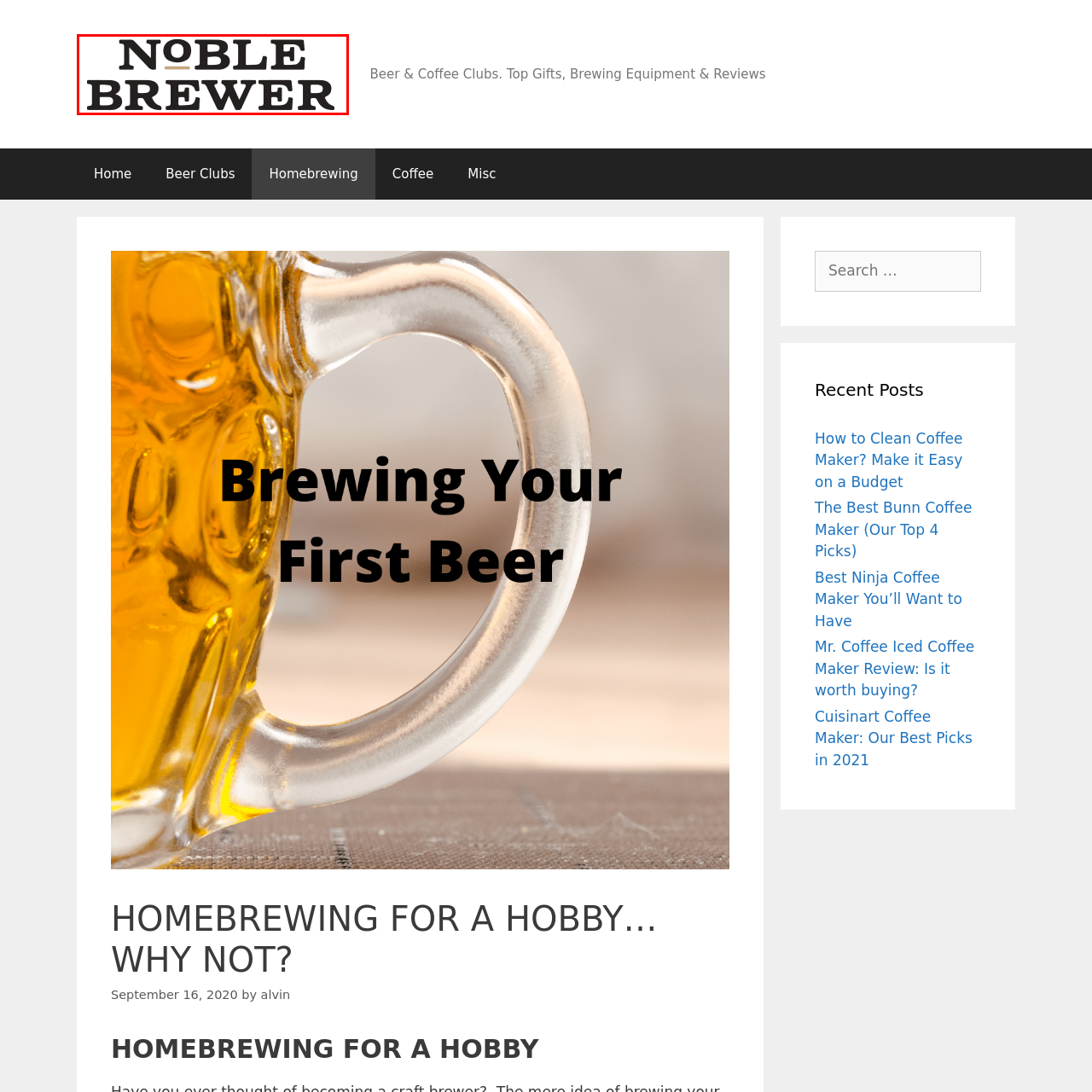What type of products or services does the brand likely offer?
Focus on the content inside the red bounding box and offer a detailed explanation.

The logo's clean and modern aesthetic reflects the brand's identity within the homebrewing community, appealing to enthusiasts seeking high-quality brewing supplies and equipment, which suggests that the brand likely offers products or services related to homebrewing and craft beer.